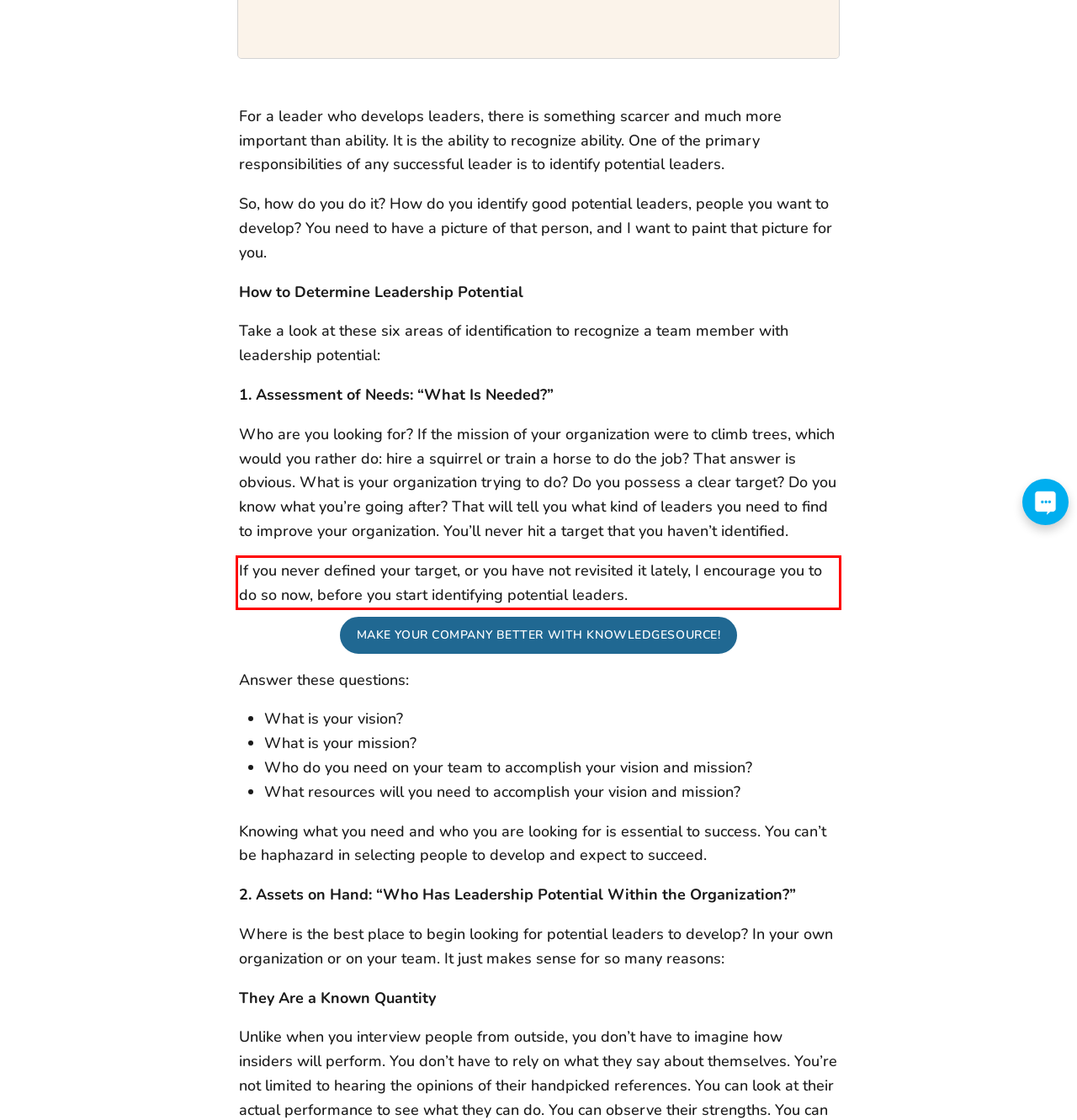You are presented with a screenshot containing a red rectangle. Extract the text found inside this red bounding box.

If you never defined your target, or you have not revisited it lately, I encourage you to do so now, before you start identifying potential leaders.